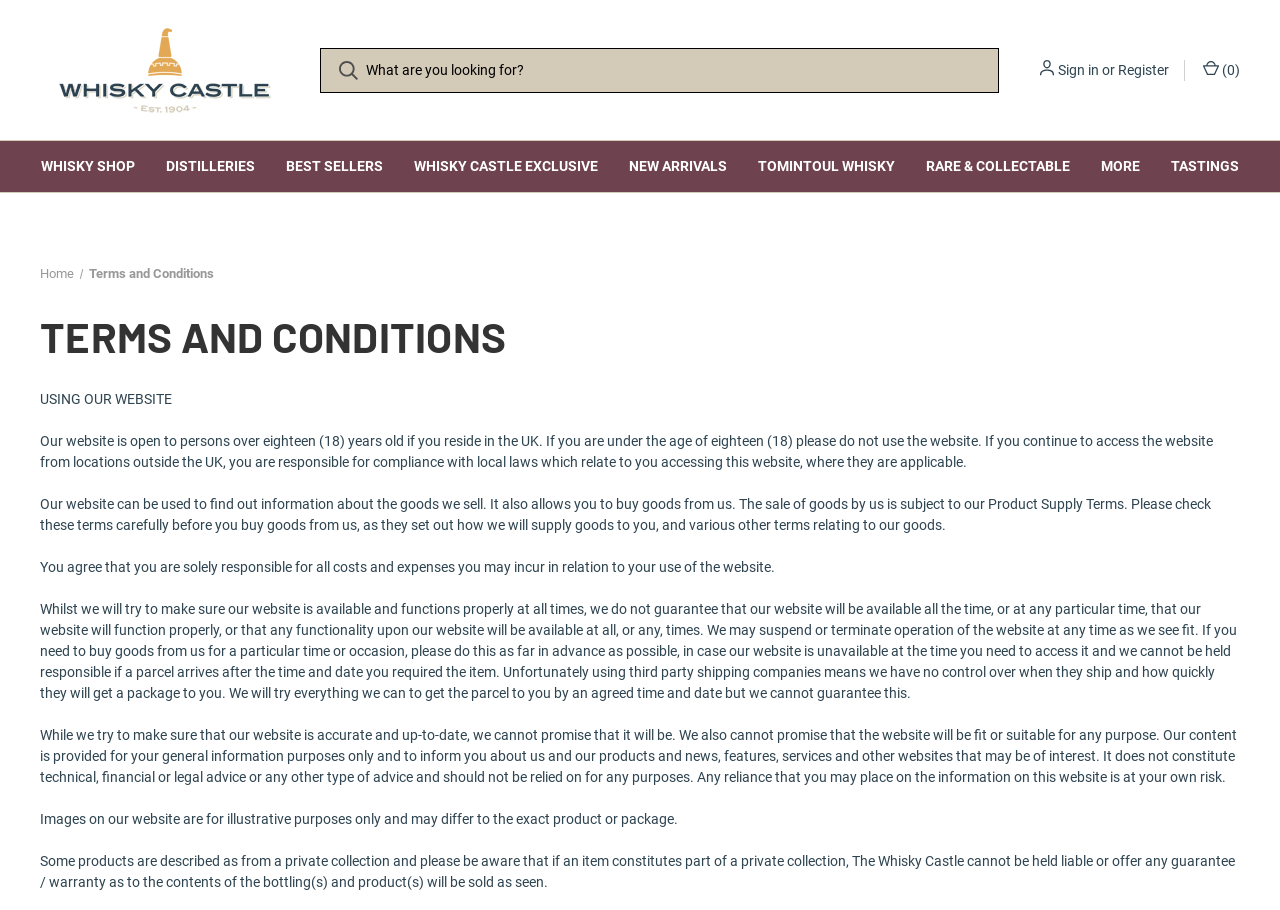What is the guarantee for products from a private collection?
Refer to the image and provide a one-word or short phrase answer.

No guarantee